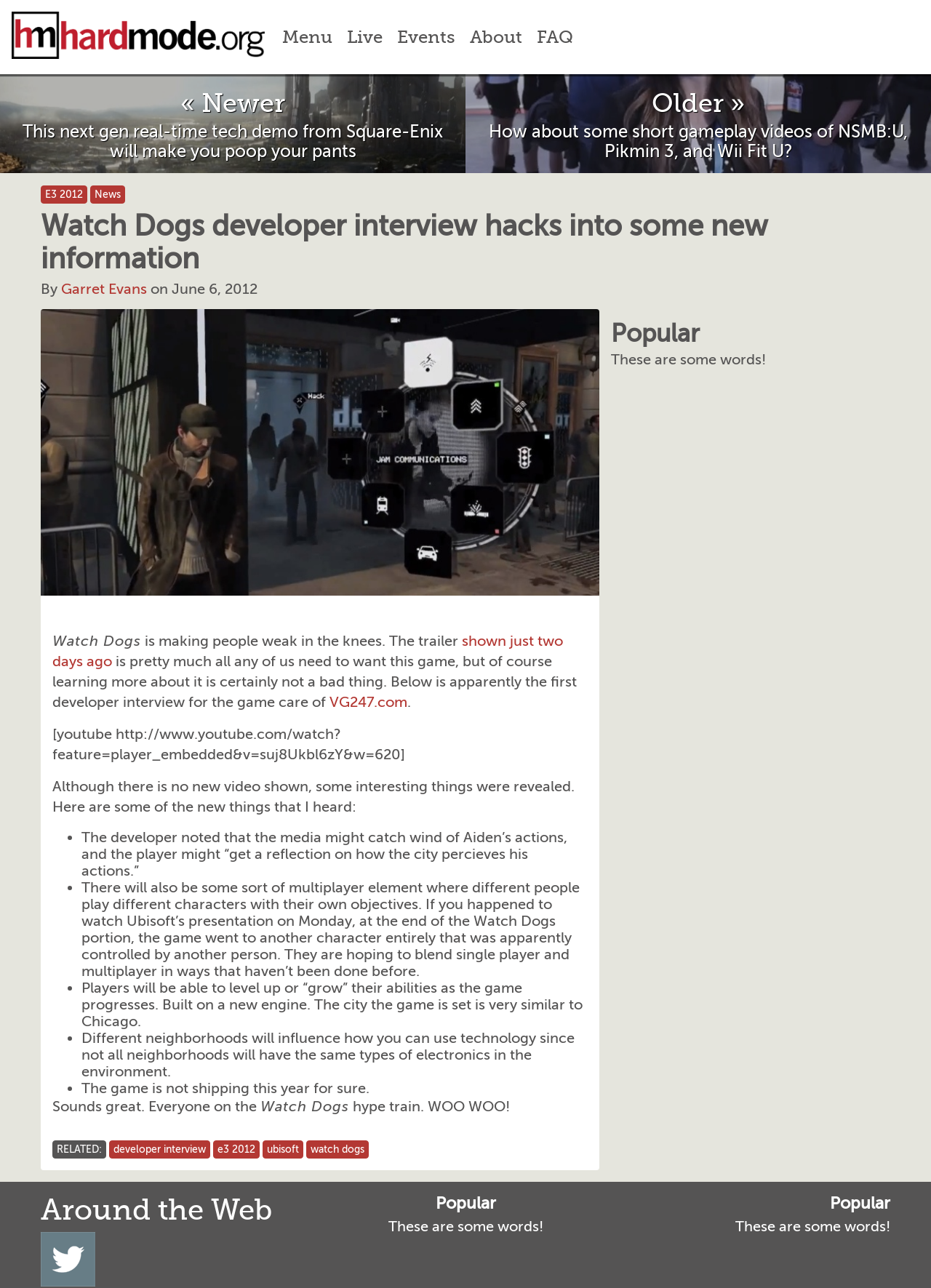Determine the main heading of the webpage and generate its text.

Watch Dogs developer interview hacks into some new information